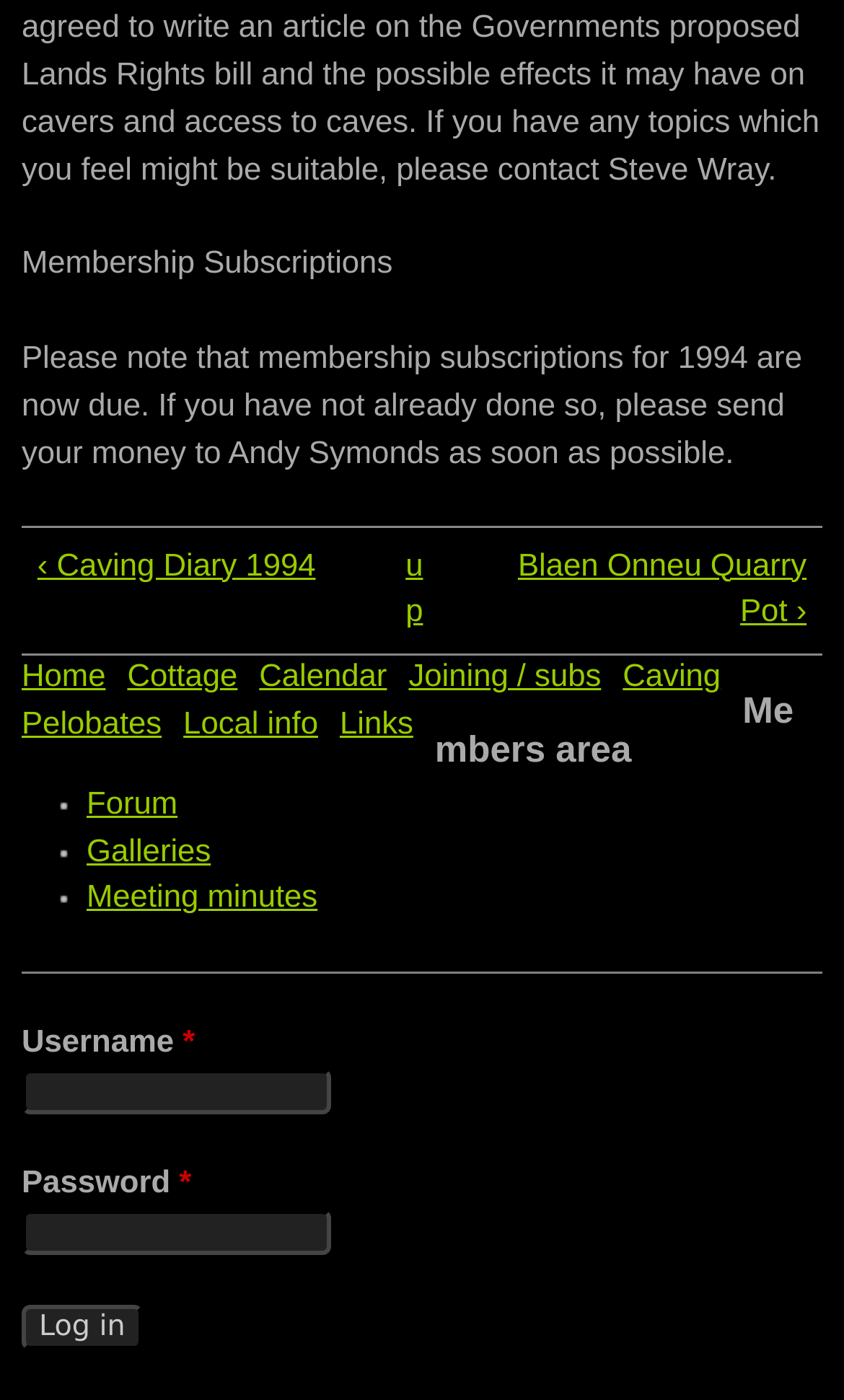What is the membership subscription note about?
Look at the image and respond with a one-word or short phrase answer.

1994 membership subscriptions